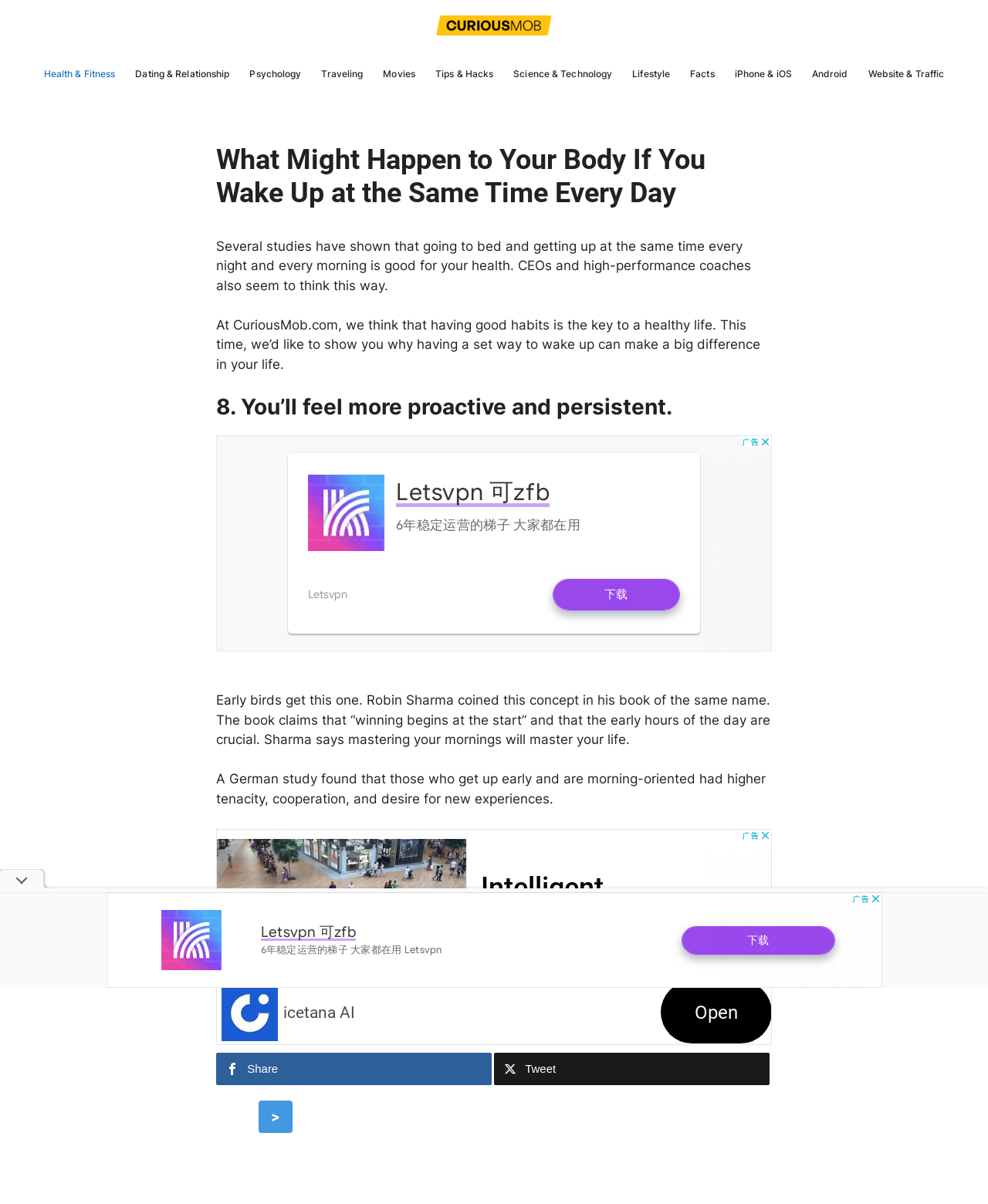Kindly determine the bounding box coordinates of the area that needs to be clicked to fulfill this instruction: "Click on the 'Next page' link".

[0.262, 0.914, 0.296, 0.941]